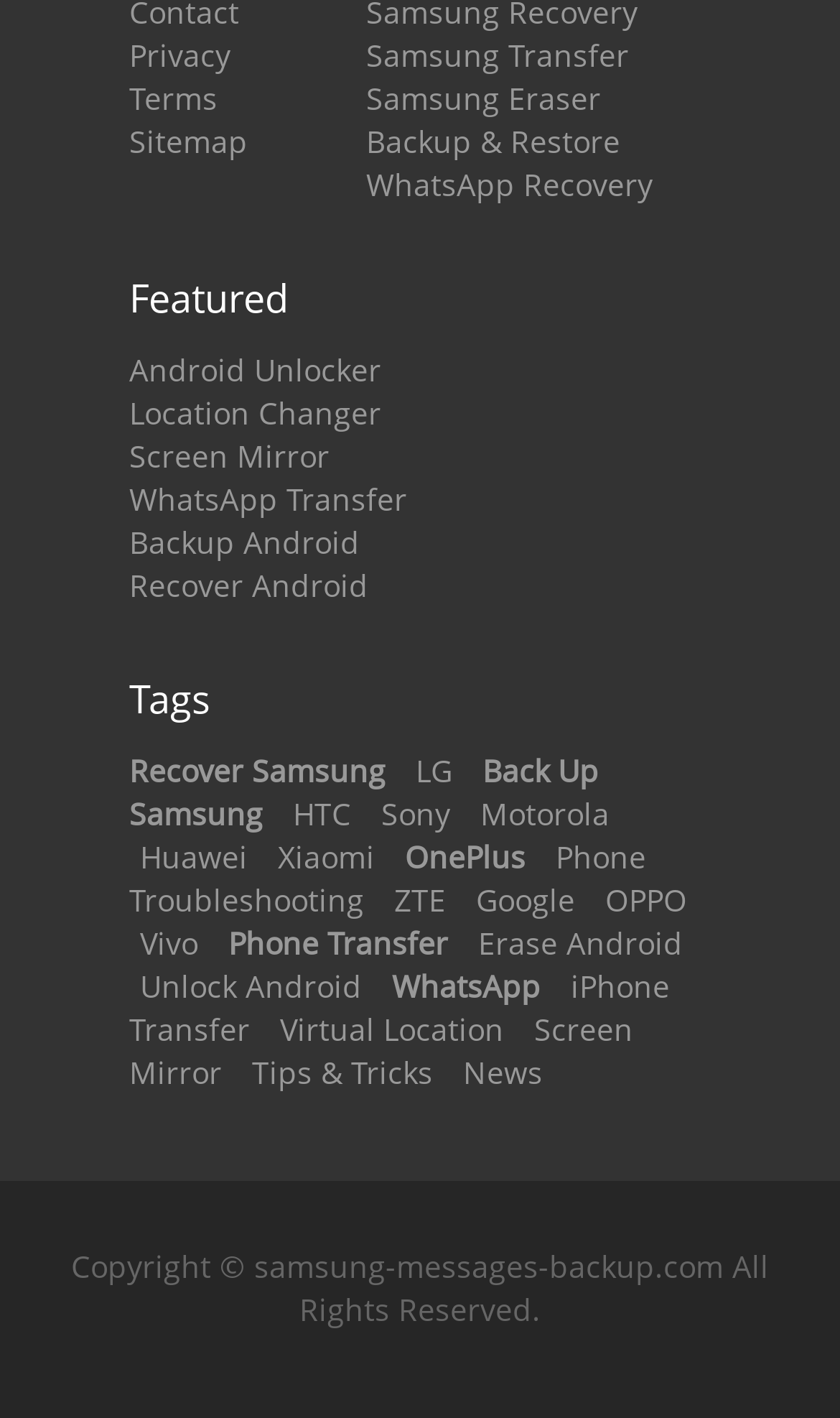Extract the bounding box coordinates of the UI element described: "Phone Troubleshooting". Provide the coordinates in the format [left, top, right, bottom] with values ranging from 0 to 1.

[0.154, 0.589, 0.769, 0.649]